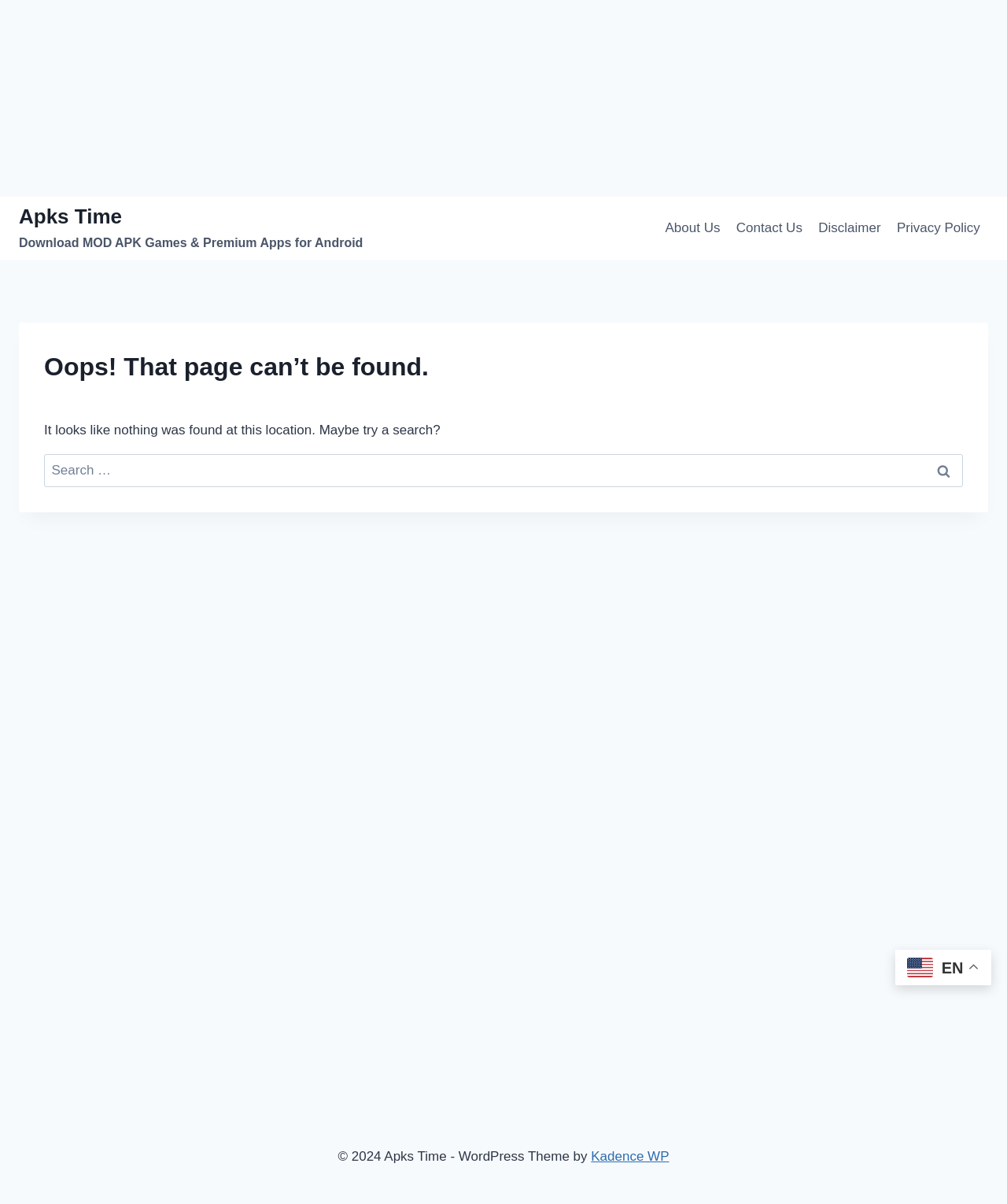Find the bounding box coordinates for the UI element that matches this description: "Disclaimer".

[0.805, 0.174, 0.883, 0.205]